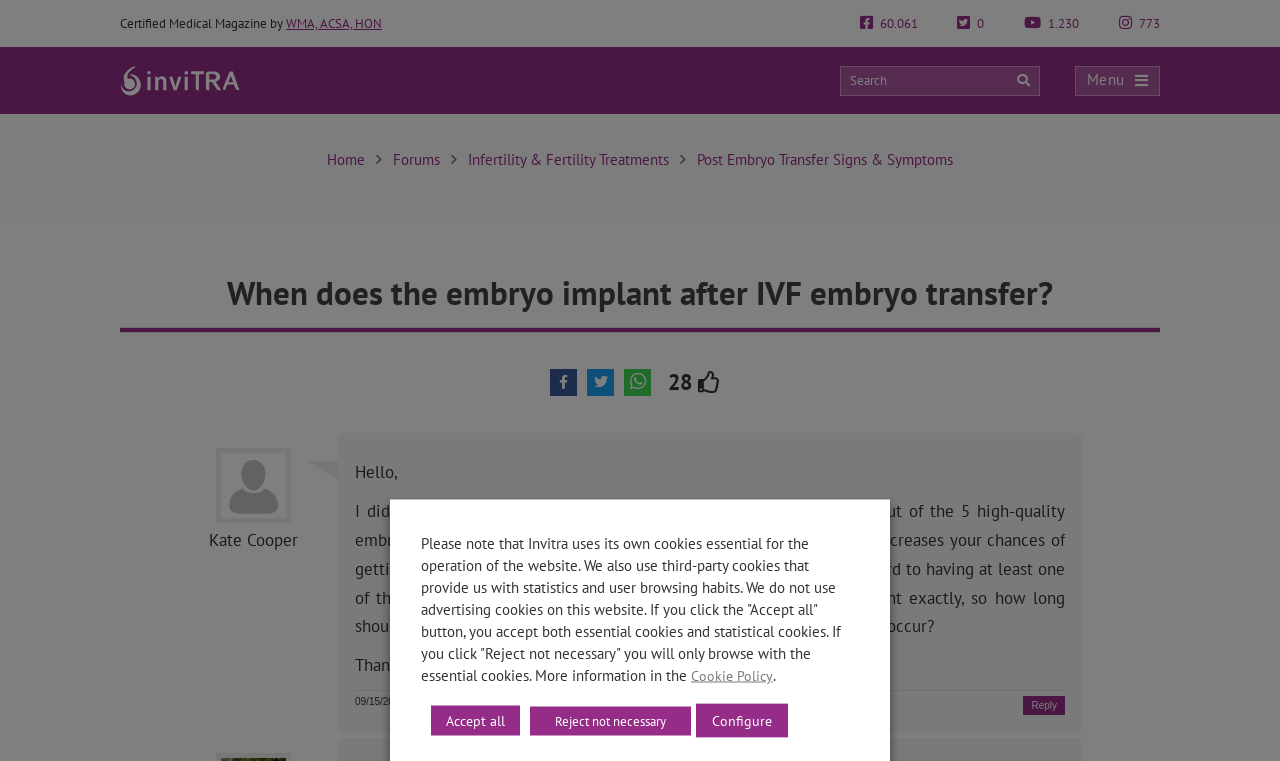Provide the bounding box coordinates of the UI element this sentence describes: "Cookie Policy".

[0.54, 0.878, 0.604, 0.897]